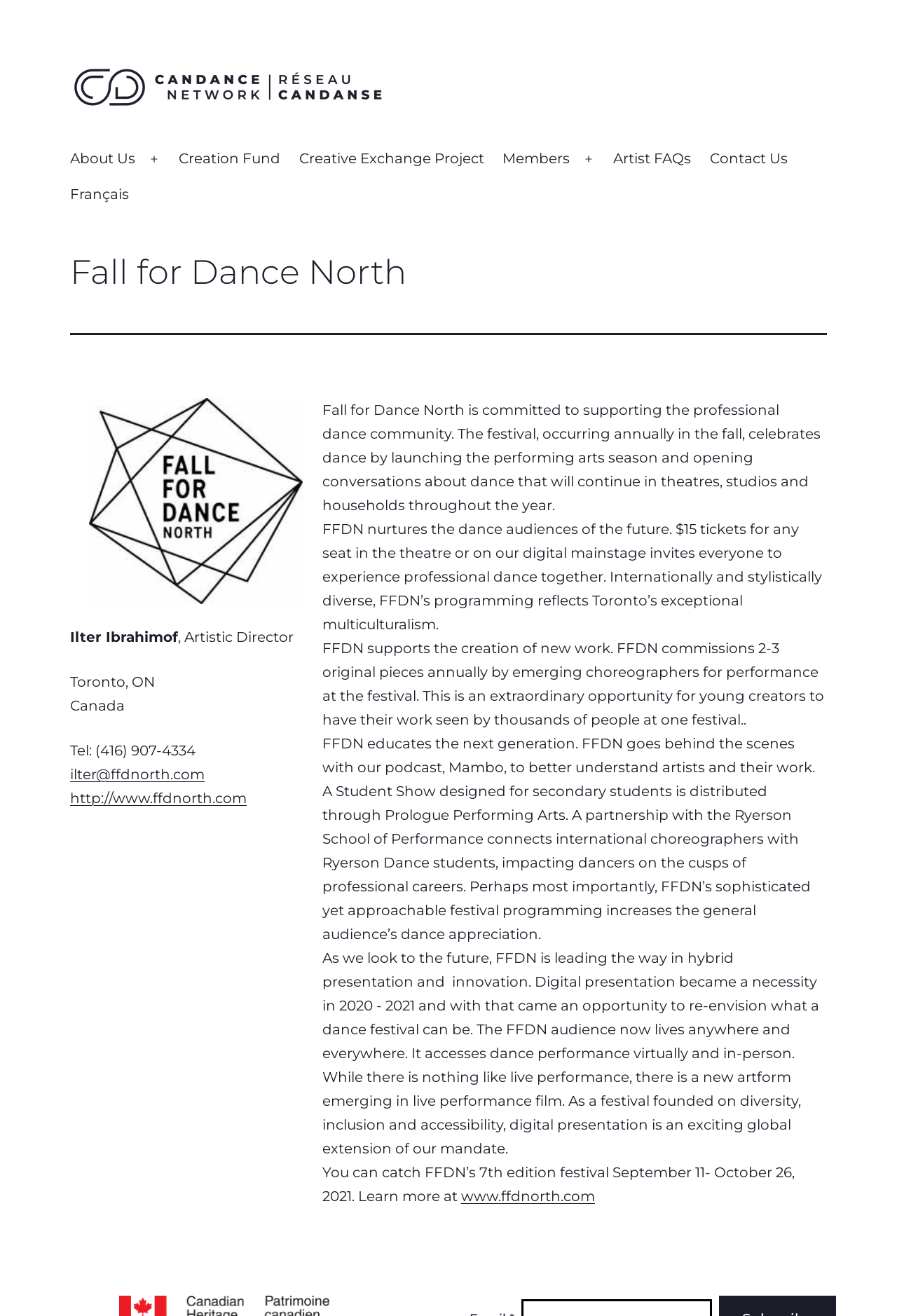Find the bounding box coordinates of the clickable region needed to perform the following instruction: "Click on the 'Software' link". The coordinates should be provided as four float numbers between 0 and 1, i.e., [left, top, right, bottom].

None